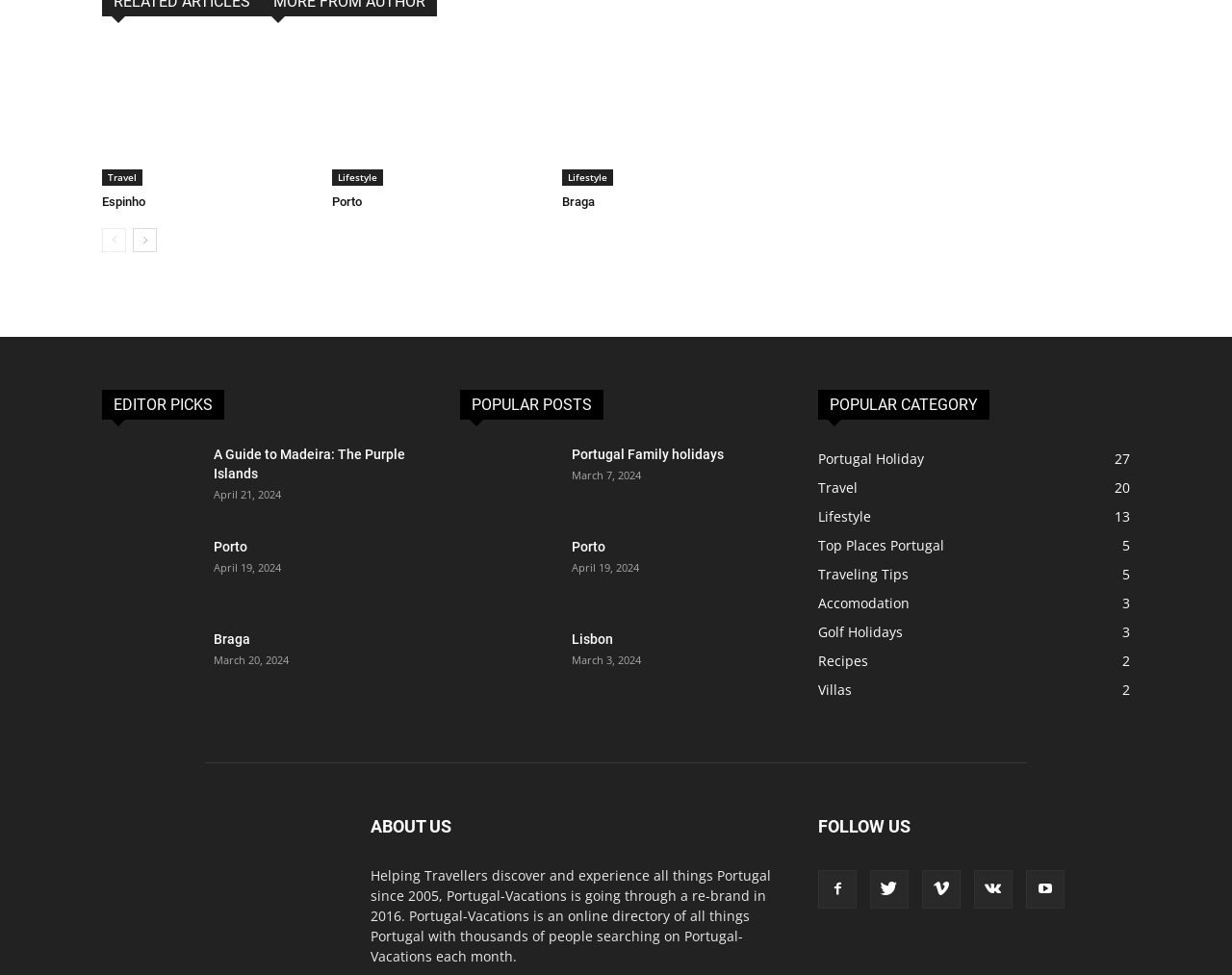What is the title of the first article in the 'EDITOR PICKS' section?
Refer to the image and give a detailed response to the question.

I found this by examining the 'EDITOR PICKS' section, which contains a list of articles. The first article in this section has the title 'Best places to visit in Coimbra'.